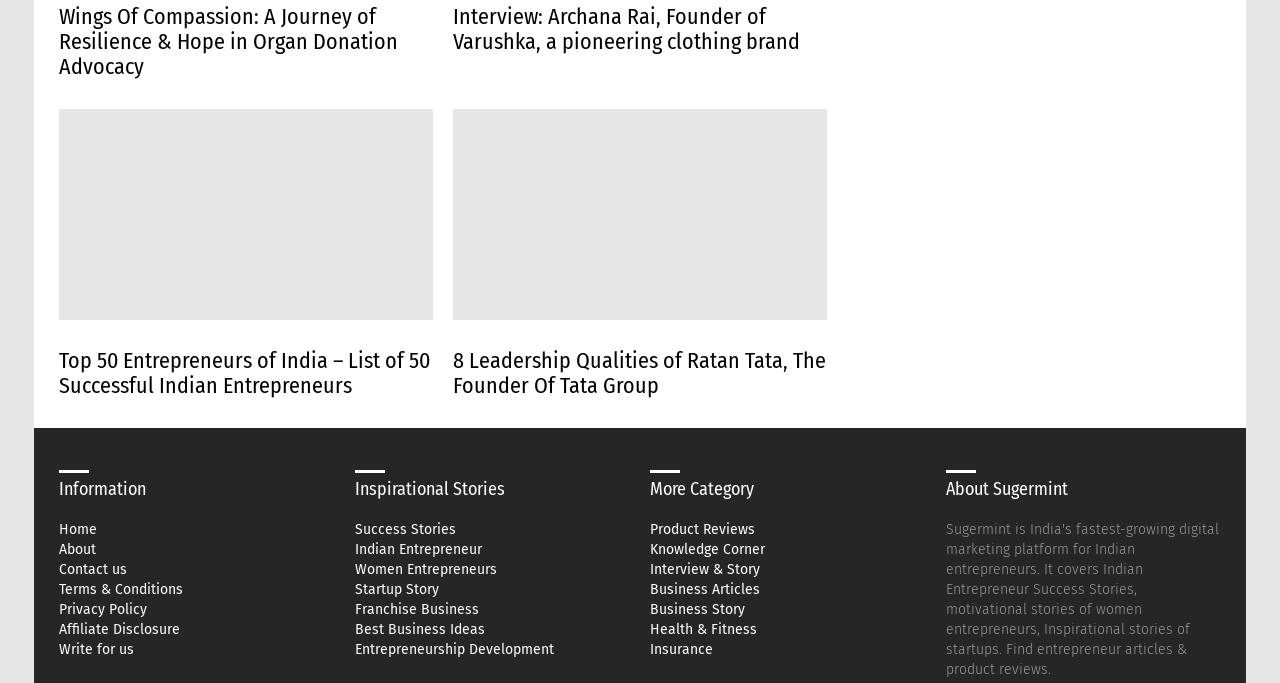Use one word or a short phrase to answer the question provided: 
What is the title of the first article?

Top 50 Entrepreneurs of India